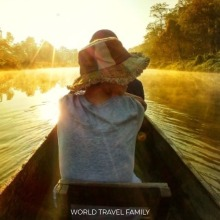Observe the image and answer the following question in detail: What is reflected in the water?

The caption states that the water reflects the warm golden hues of the sunrise, creating a tranquil atmosphere. This suggests that the reflection of the sunrise in the water is a key element of the serene moment captured in the image.